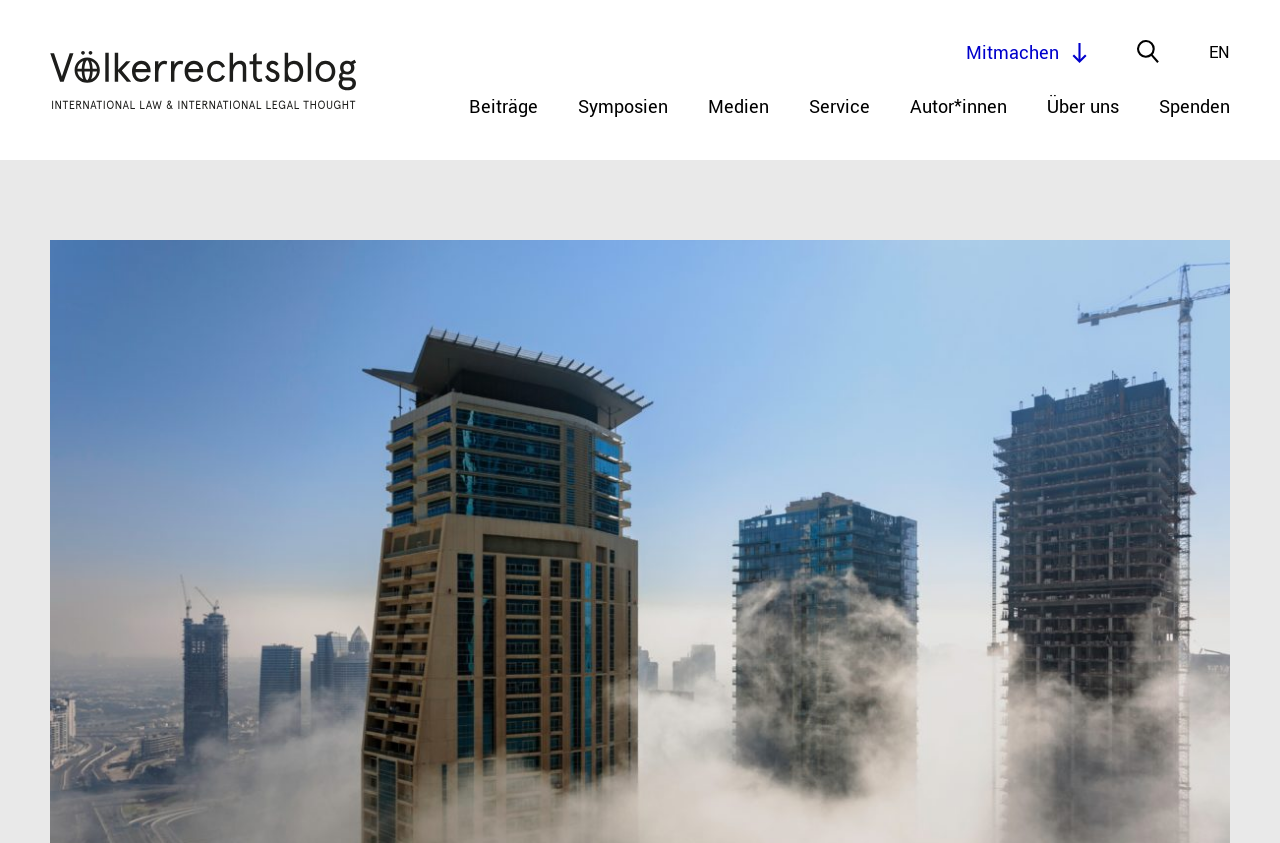Answer the following query with a single word or phrase:
How many links are in the top navigation bar?

7